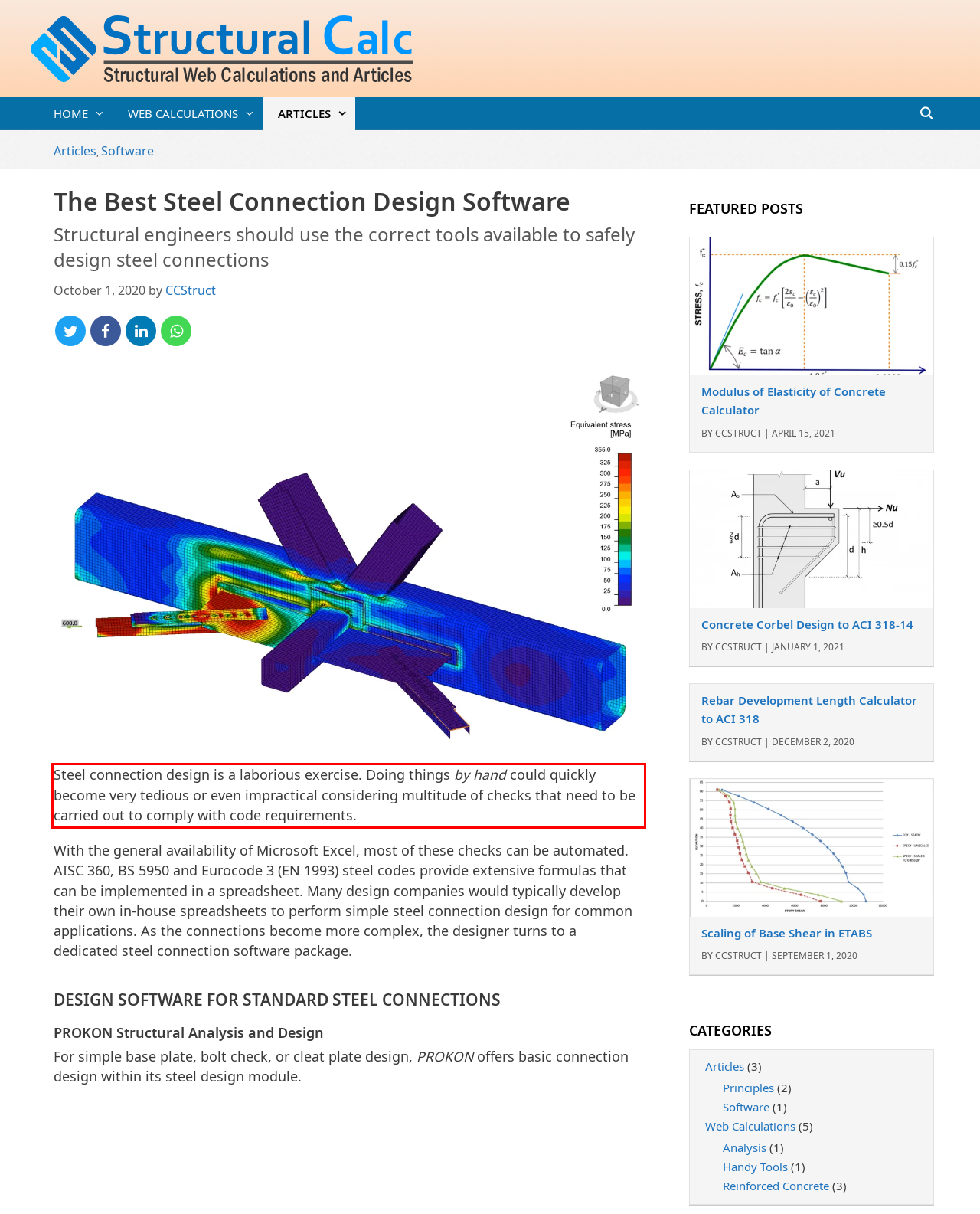There is a UI element on the webpage screenshot marked by a red bounding box. Extract and generate the text content from within this red box.

Steel connection design is a laborious exercise. Doing things by hand could quickly become very tedious or even impractical considering multitude of checks that need to be carried out to comply with code requirements.